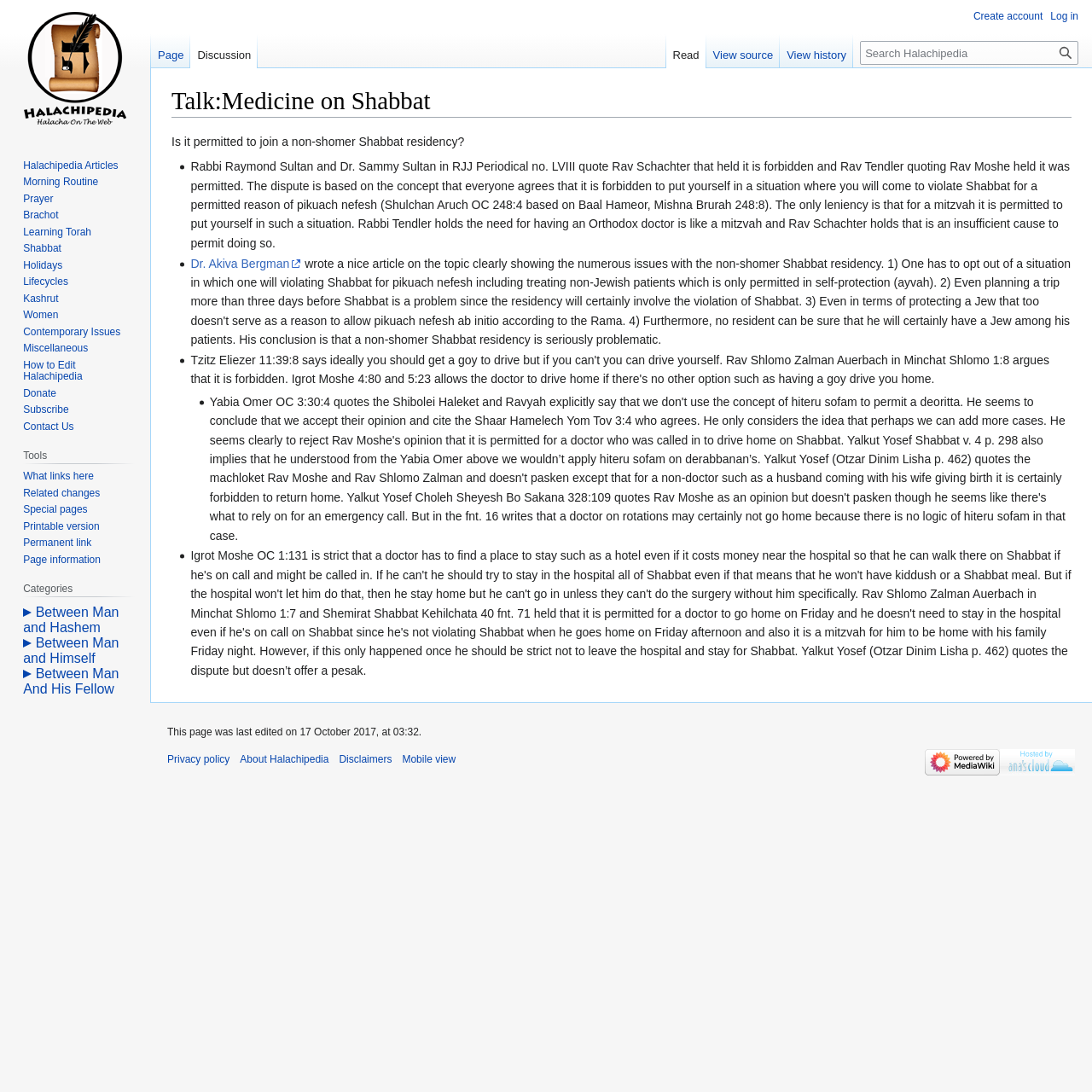Determine the coordinates of the bounding box for the clickable area needed to execute this instruction: "View history".

[0.714, 0.031, 0.781, 0.062]